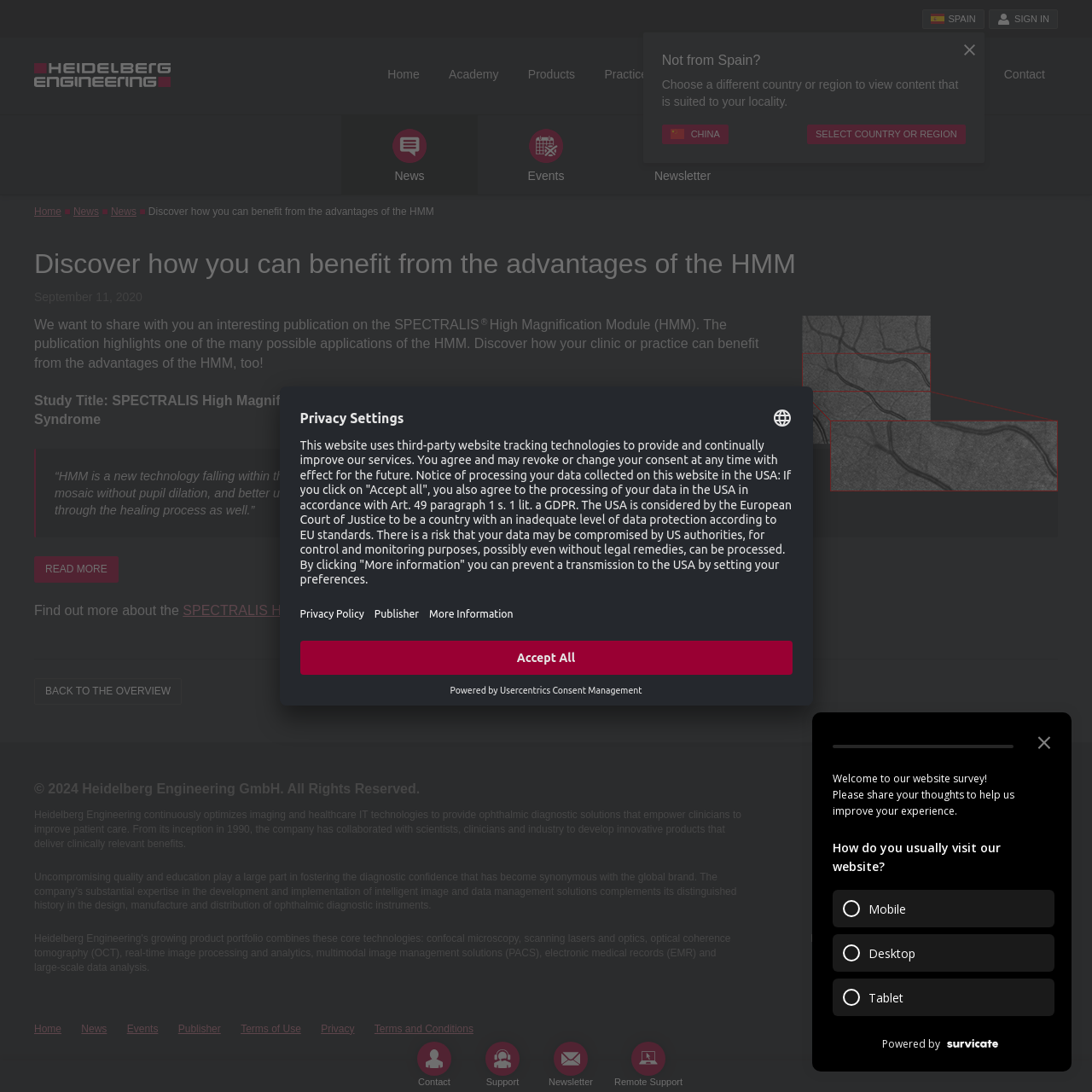Please find the bounding box coordinates of the element that must be clicked to perform the given instruction: "Open privacy settings". The coordinates should be four float numbers from 0 to 1, i.e., [left, top, right, bottom].

[0.0, 0.919, 0.05, 0.969]